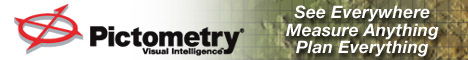Use a single word or phrase to respond to the question:
What is the purpose of the image?

Marketing or promotional